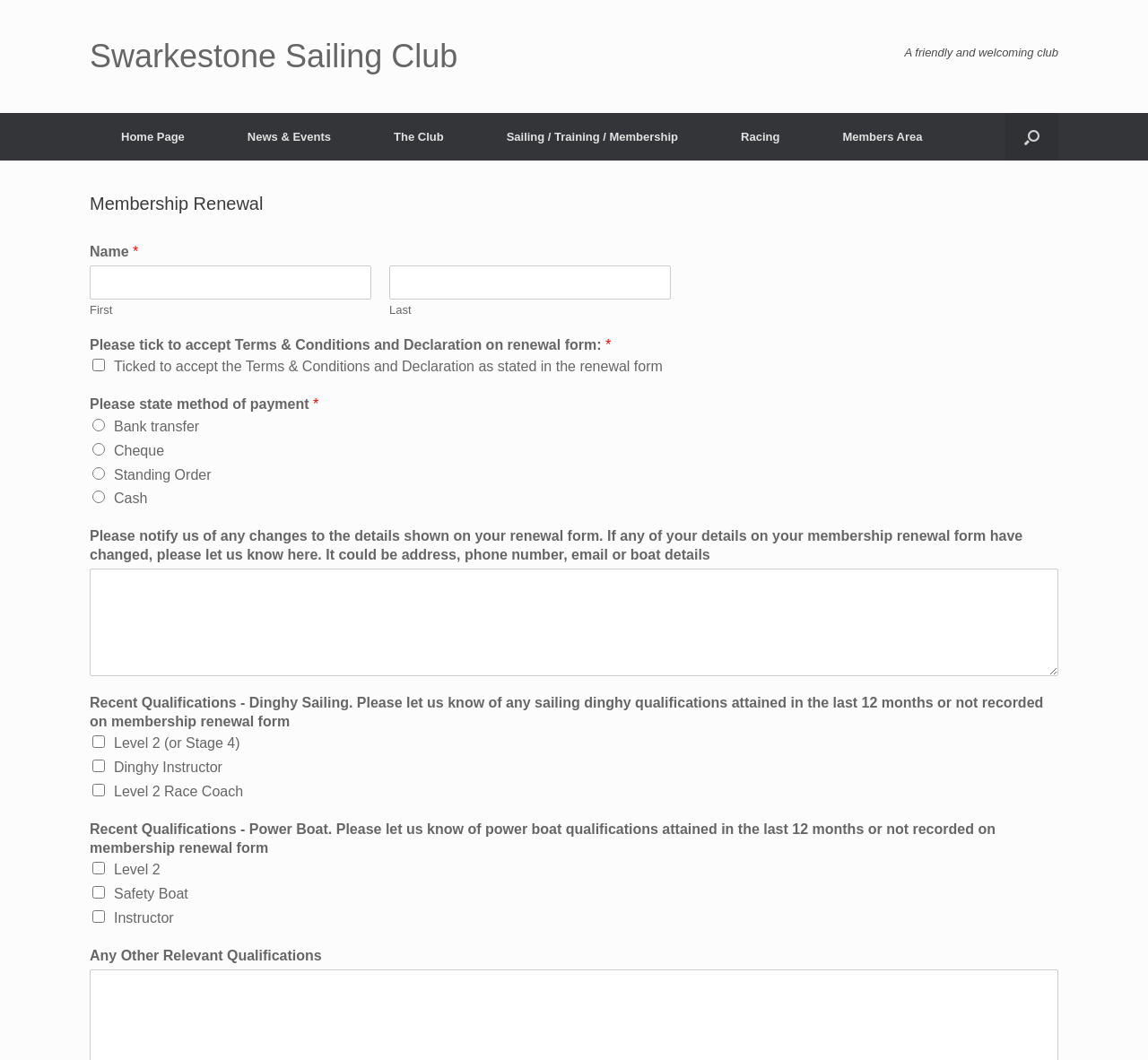Determine the bounding box coordinates for the HTML element mentioned in the following description: "The Club". The coordinates should be a list of four floats ranging from 0 to 1, represented as [left, top, right, bottom].

[0.316, 0.107, 0.414, 0.151]